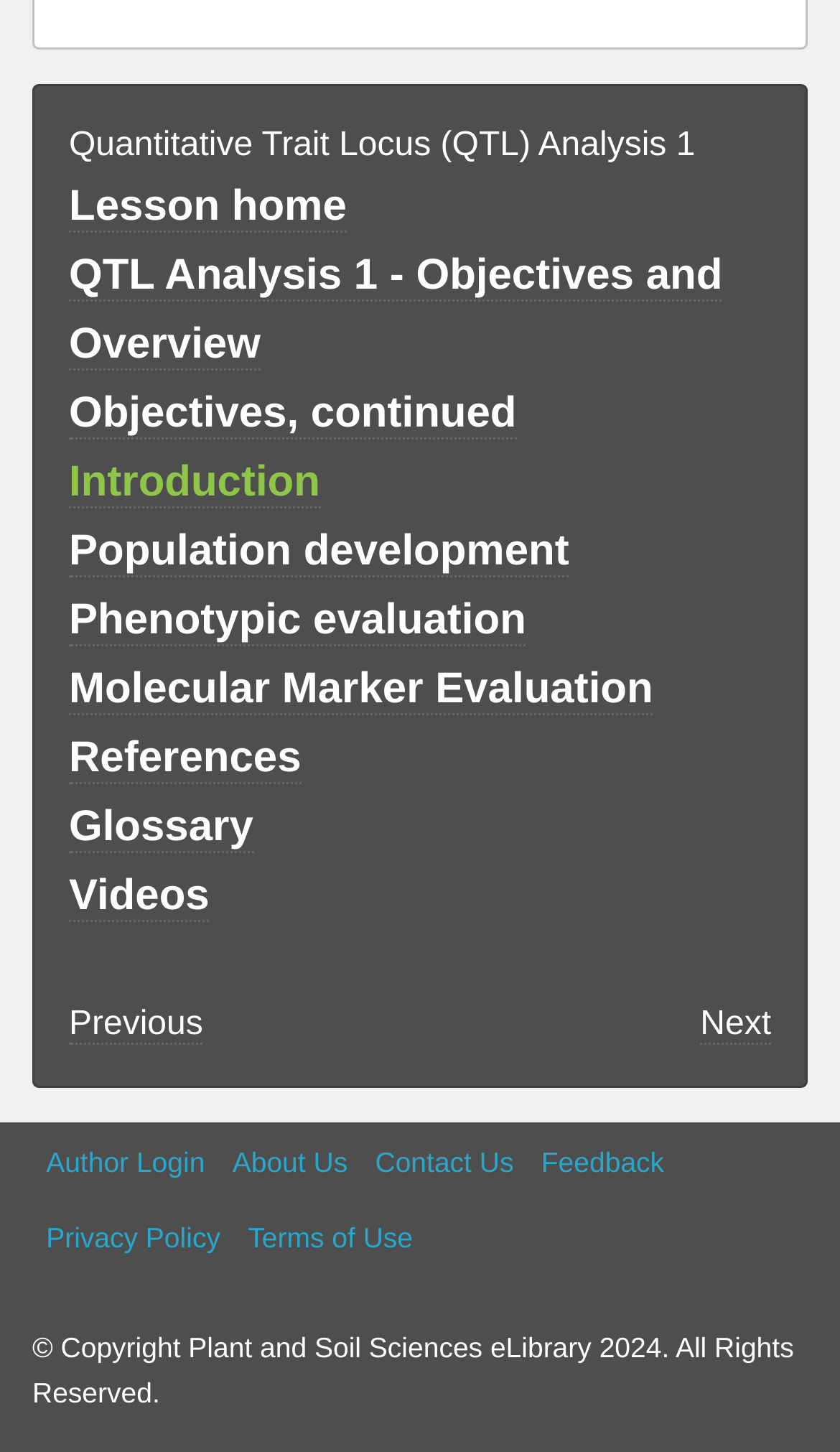Please find the bounding box coordinates of the element that needs to be clicked to perform the following instruction: "view about us". The bounding box coordinates should be four float numbers between 0 and 1, represented as [left, top, right, bottom].

[0.26, 0.774, 0.43, 0.826]